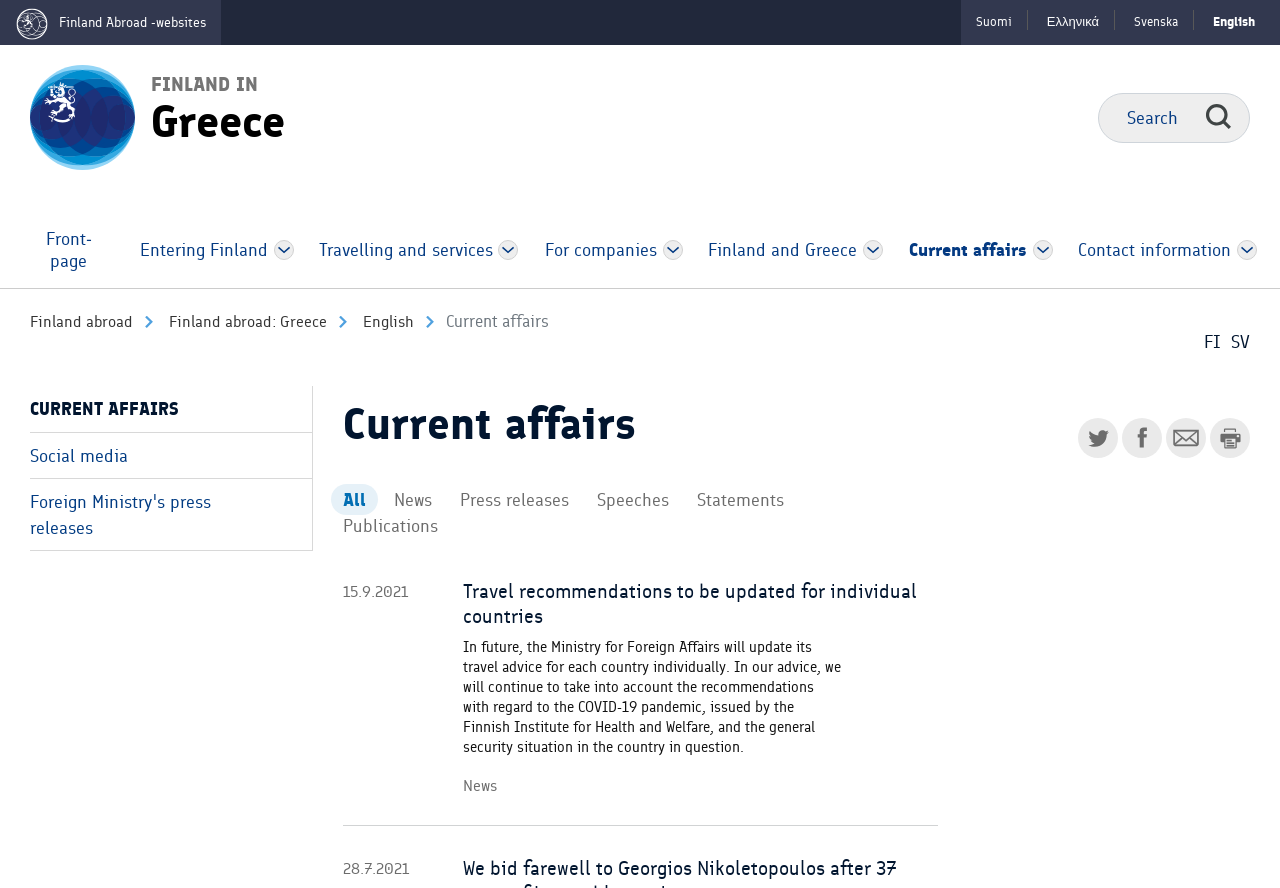Pinpoint the bounding box coordinates for the area that should be clicked to perform the following instruction: "Search for something".

[0.857, 0.104, 0.977, 0.16]